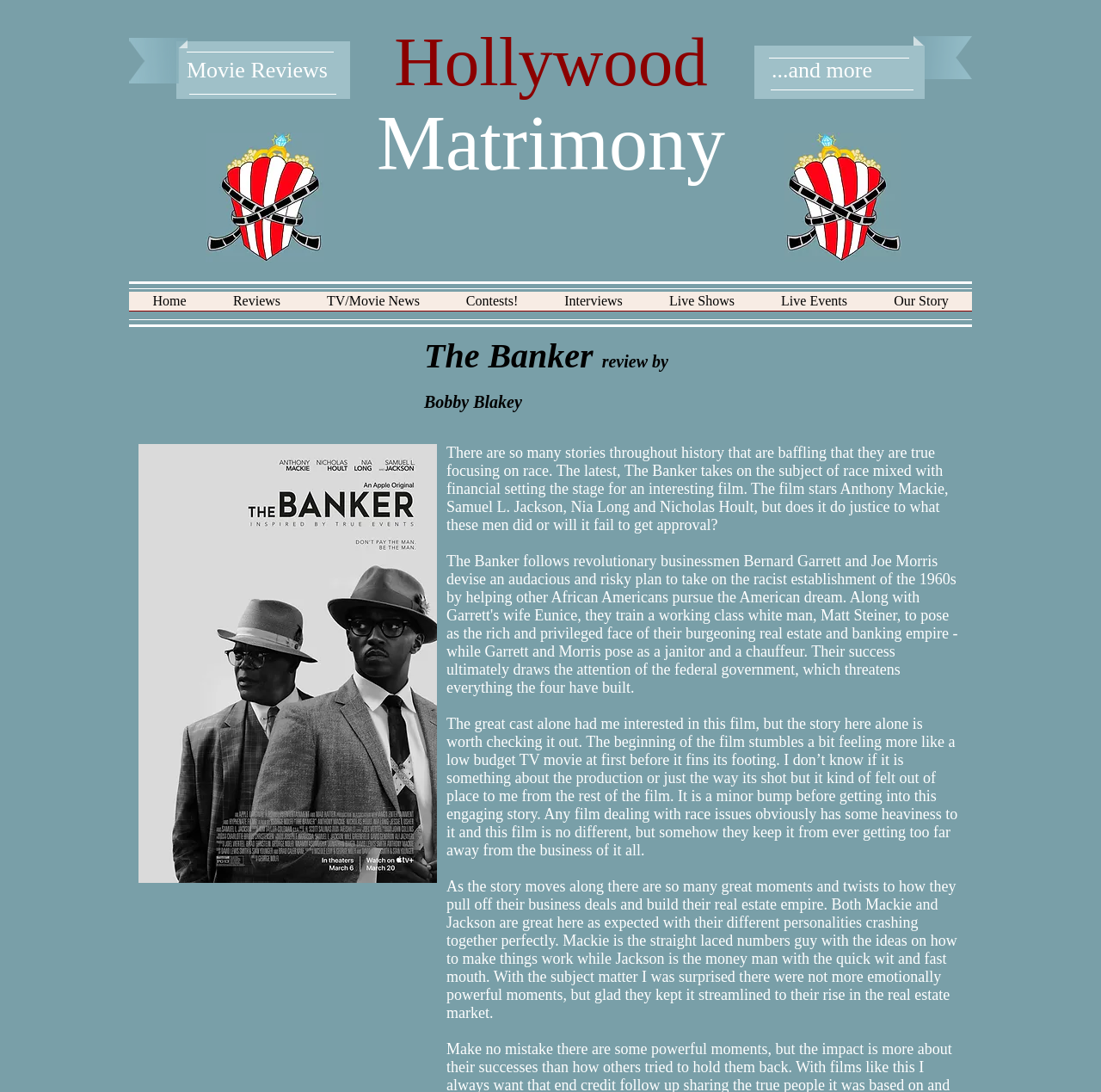Find the bounding box coordinates of the area that needs to be clicked in order to achieve the following instruction: "Read the review of The Banker". The coordinates should be specified as four float numbers between 0 and 1, i.e., [left, top, right, bottom].

[0.385, 0.307, 0.627, 0.381]